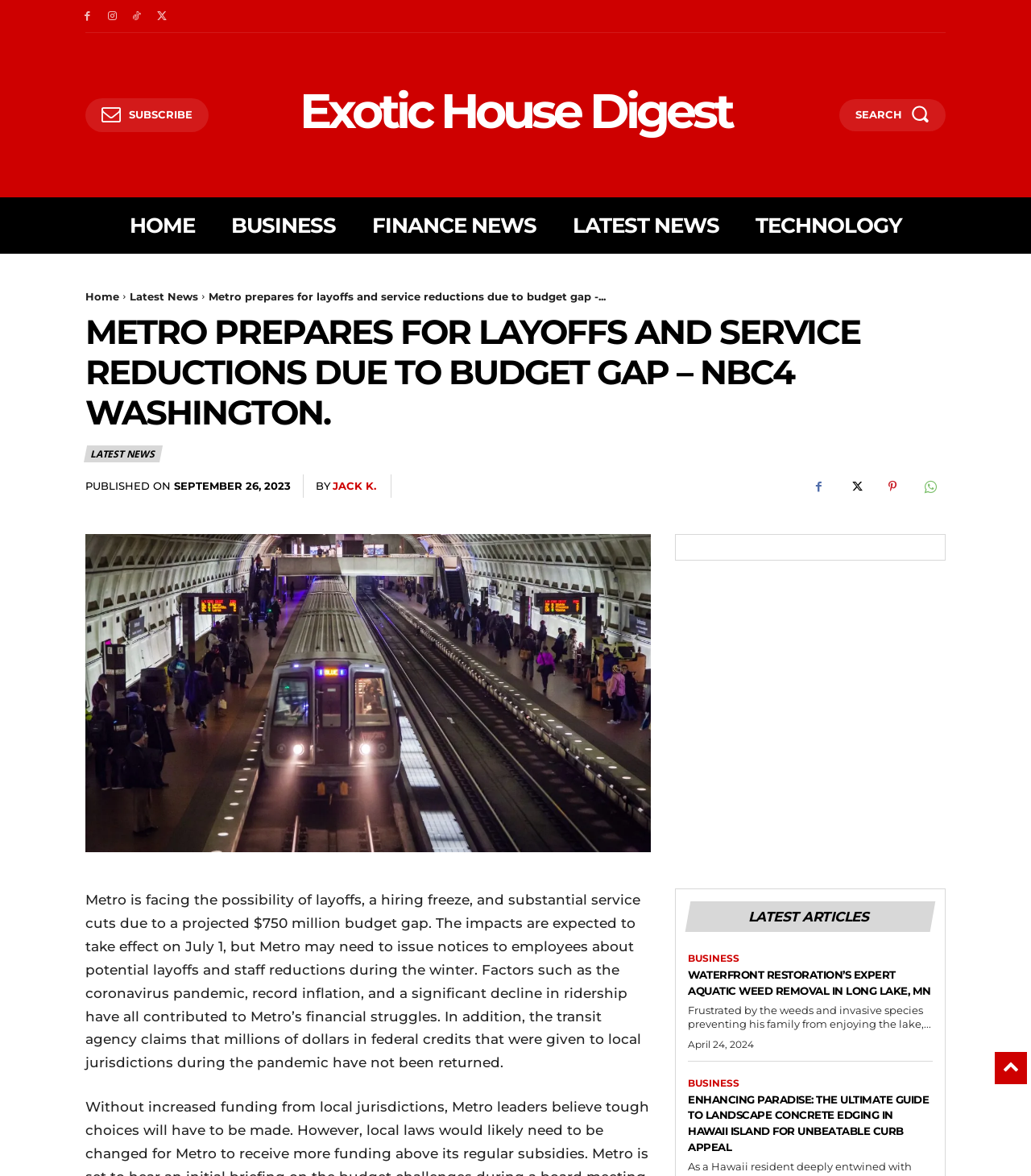Pinpoint the bounding box coordinates of the element to be clicked to execute the instruction: "Subscribe to Exotic House Digest".

[0.083, 0.083, 0.202, 0.112]